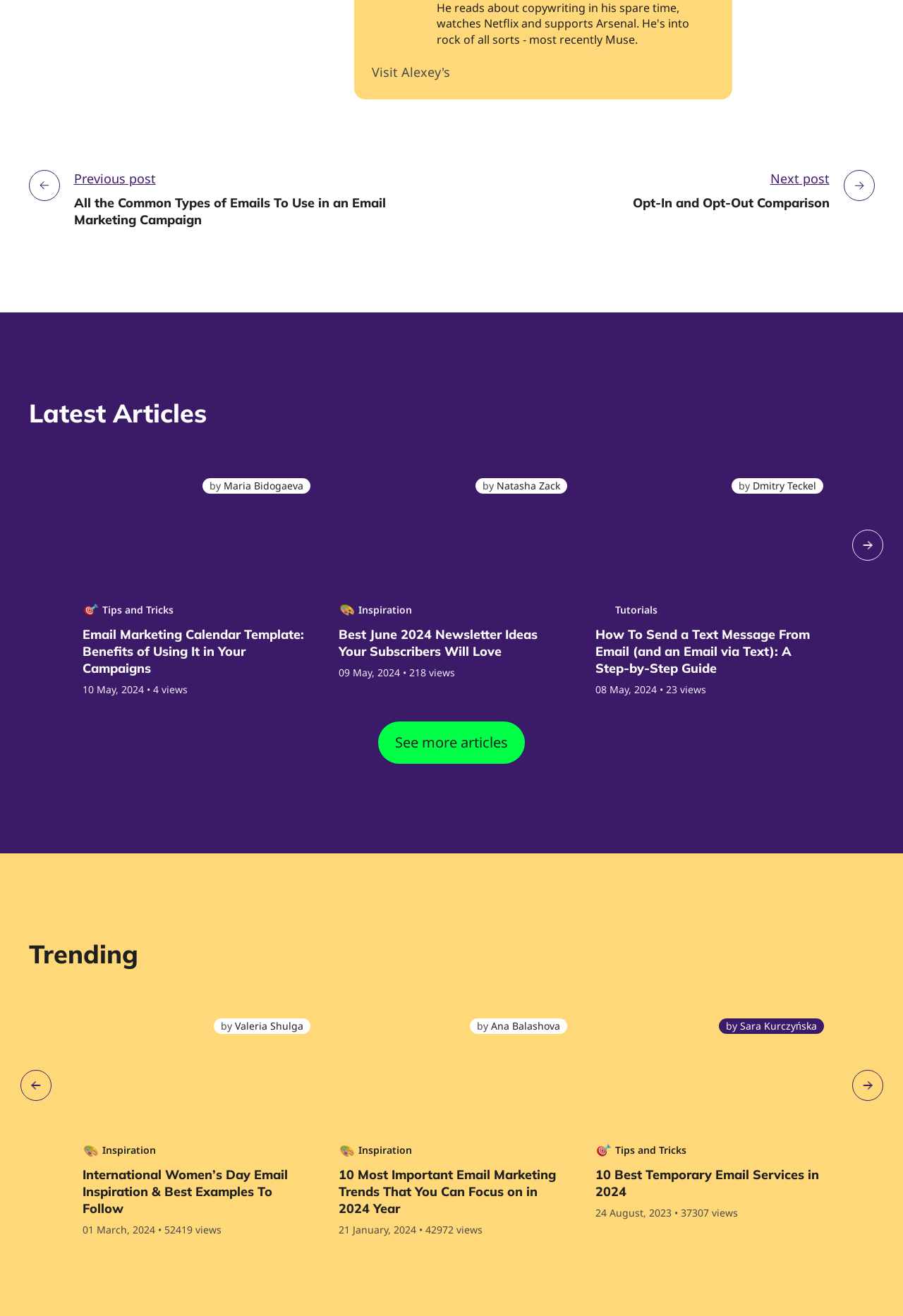Provide the bounding box coordinates of the HTML element described by the text: "Contact Us".

None